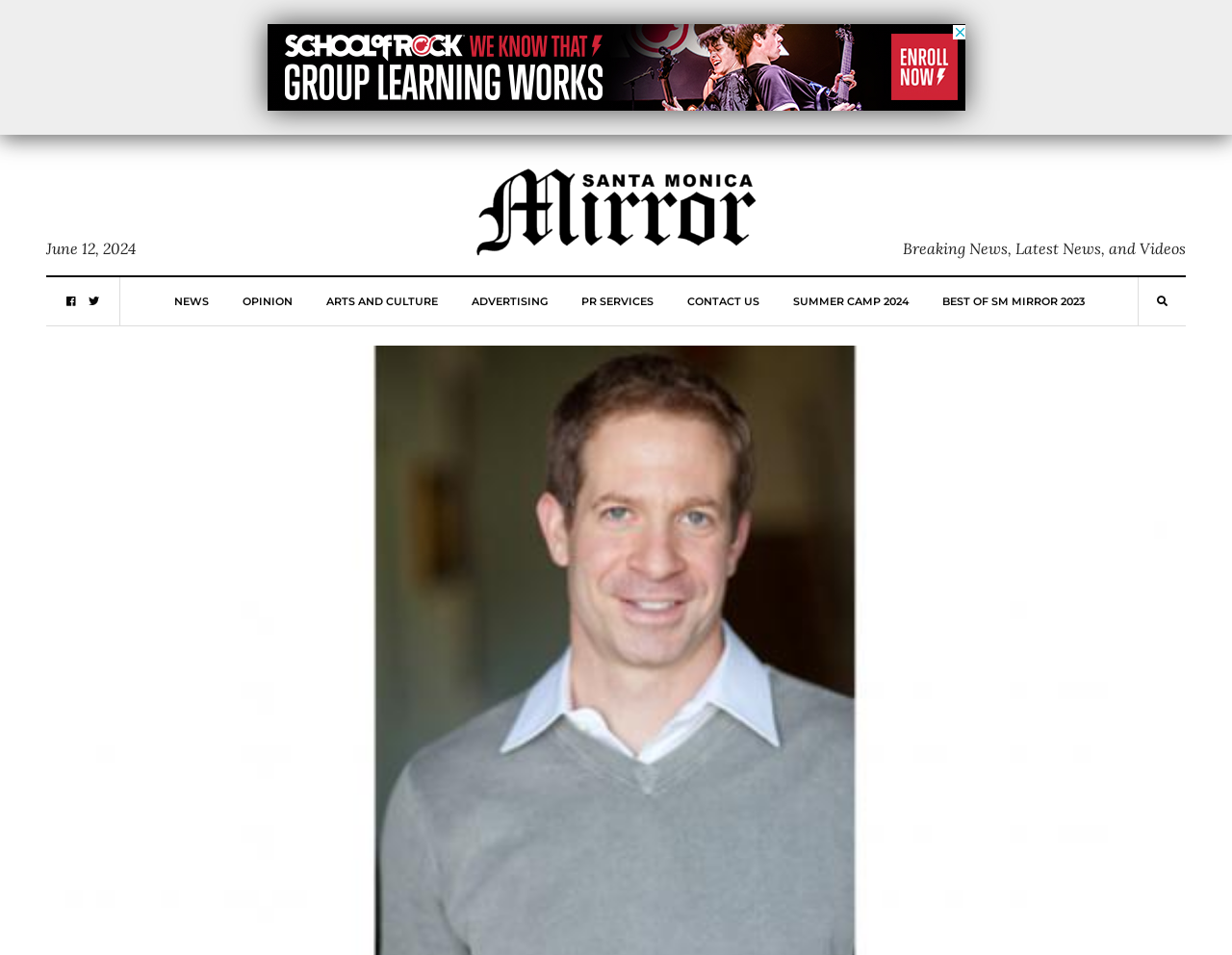Answer the following inquiry with a single word or phrase:
What type of news categories are available?

NEWS, OPINION, ARTS AND CULTURE, etc.